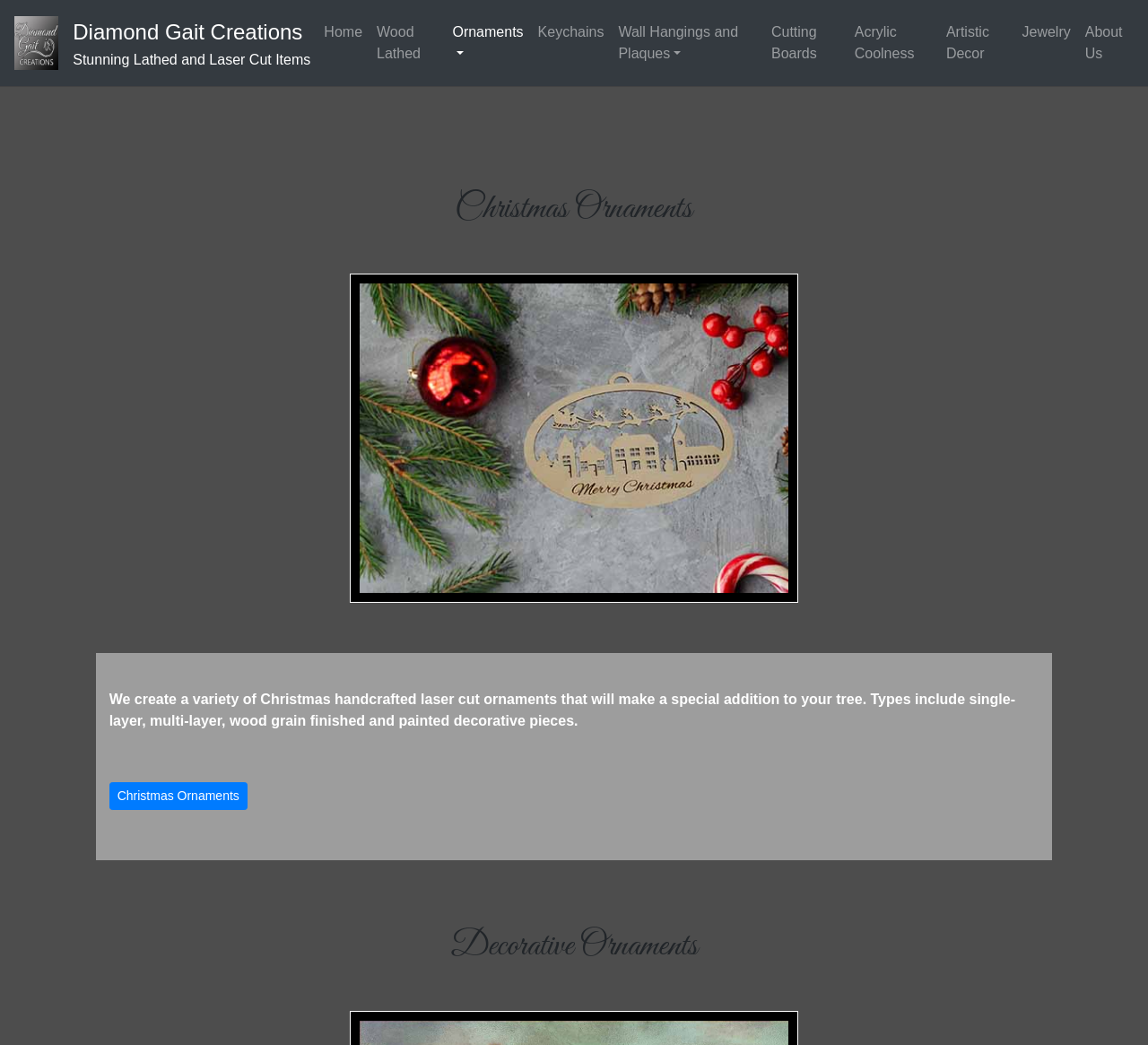What is the material used for some of the ornaments?
Kindly offer a comprehensive and detailed response to the question.

I can infer this from the link 'Wood Lathed' in the navigation menu, which suggests that some of the ornaments are made of wood. Additionally, the description of the ornaments mentions 'wood grain finished' as one of the types of ornaments, further supporting this answer.